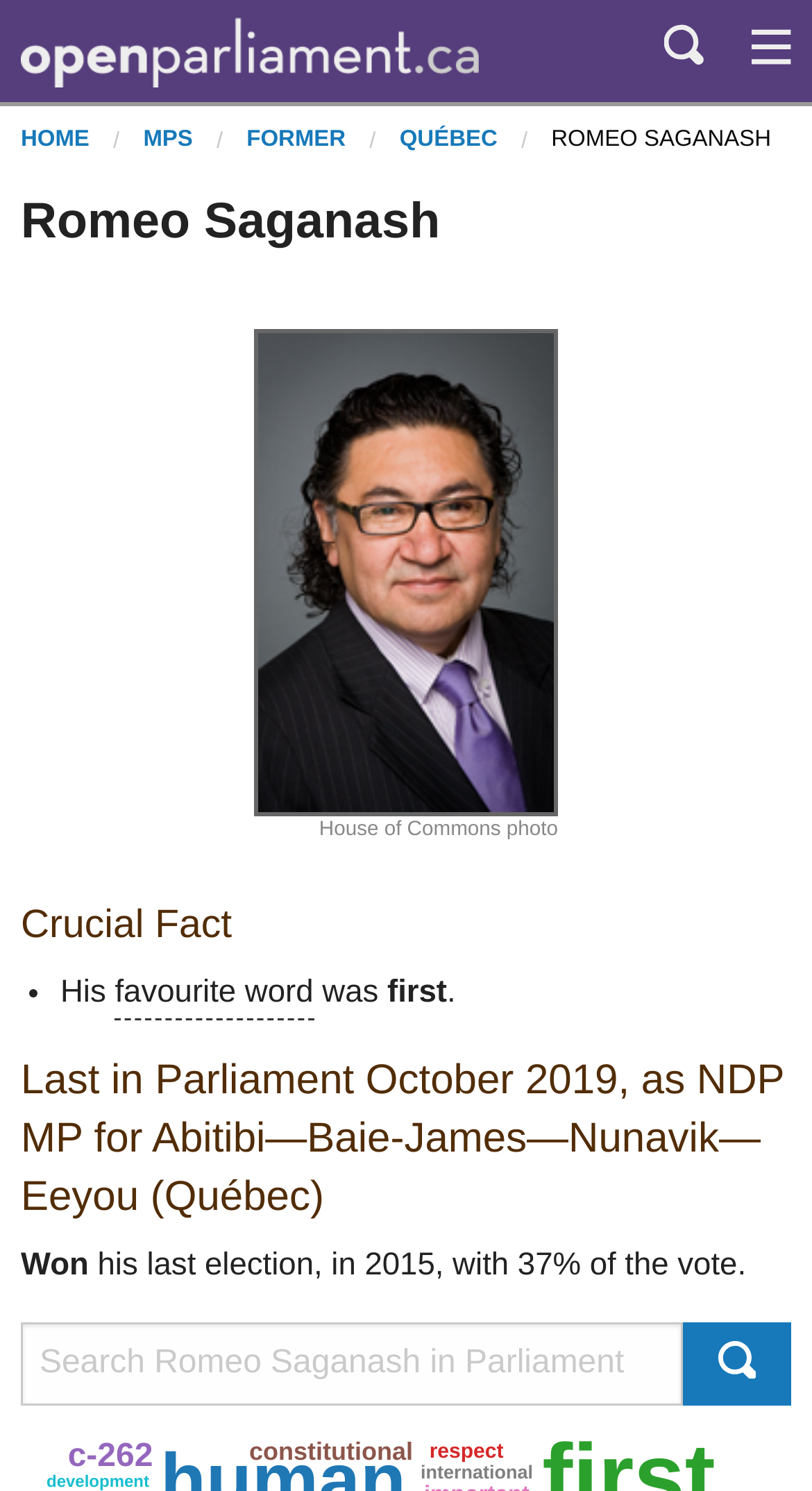Please locate the bounding box coordinates of the element that needs to be clicked to achieve the following instruction: "Go to openparliament.ca homepage". The coordinates should be four float numbers between 0 and 1, i.e., [left, top, right, bottom].

[0.026, 0.022, 0.59, 0.046]